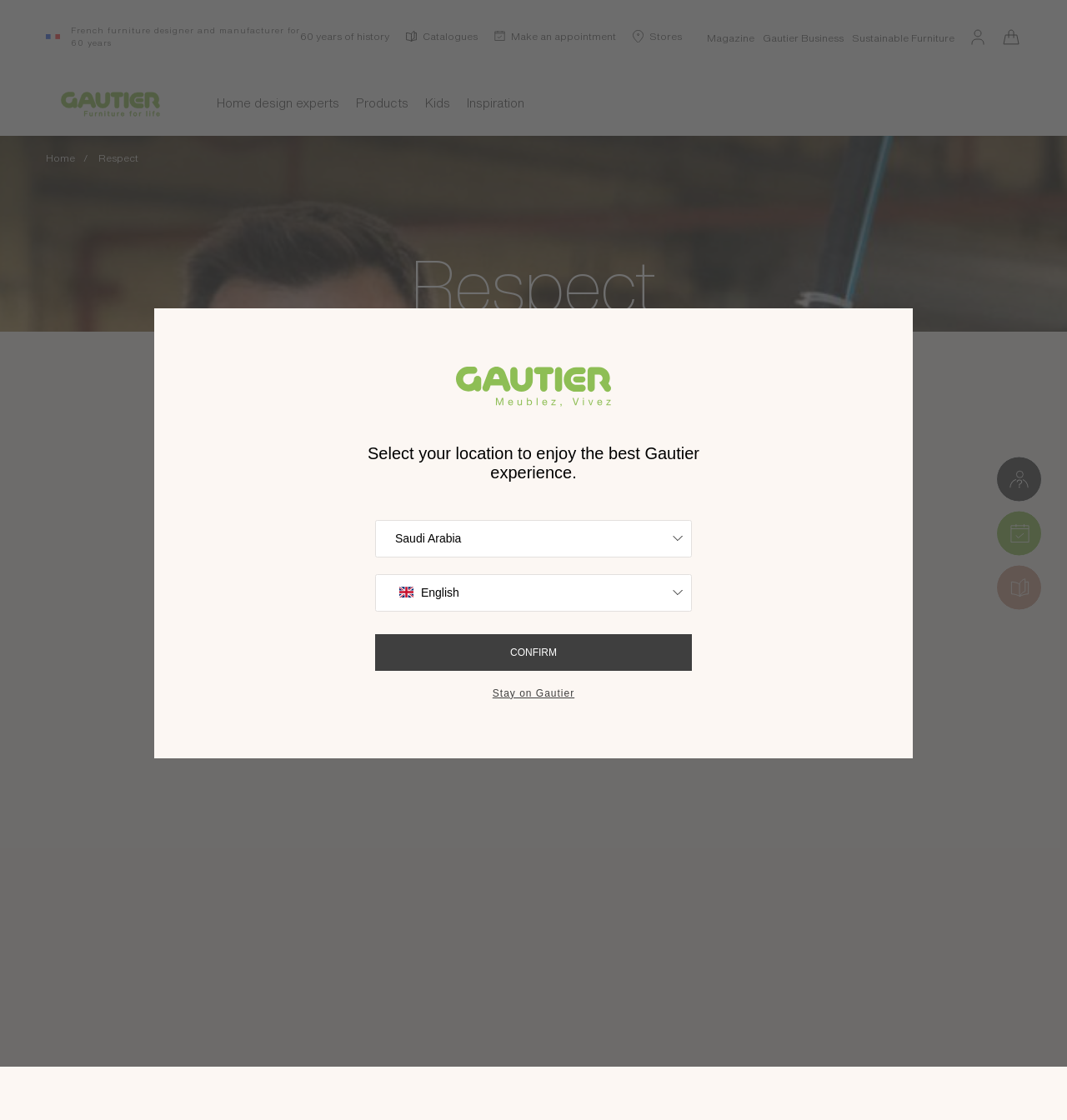Calculate the bounding box coordinates of the UI element given the description: "Get the 2024 catalogue".

[0.934, 0.505, 0.976, 0.544]